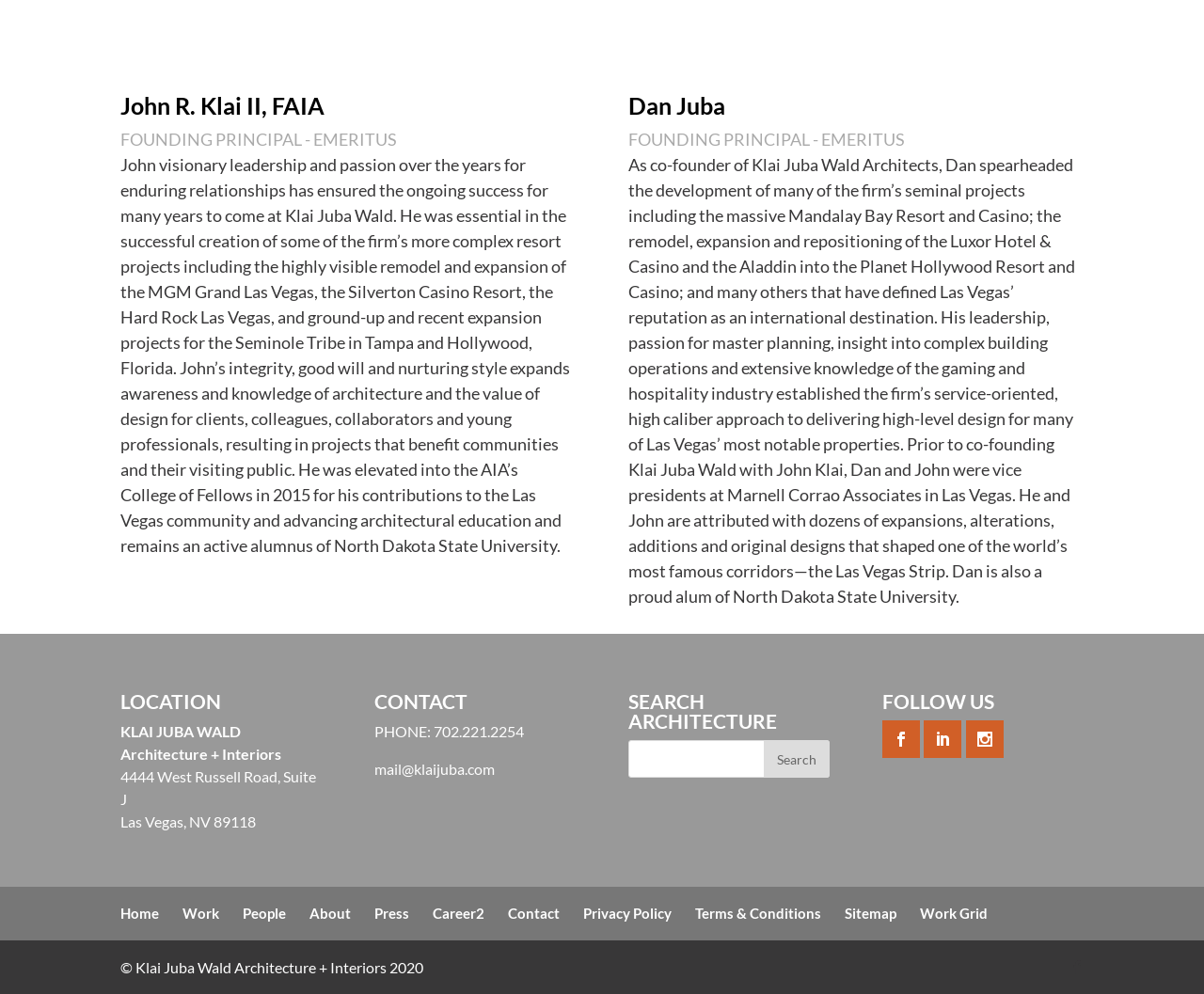Please determine the bounding box coordinates for the element that should be clicked to follow these instructions: "Go to the home page".

[0.1, 0.91, 0.132, 0.927]